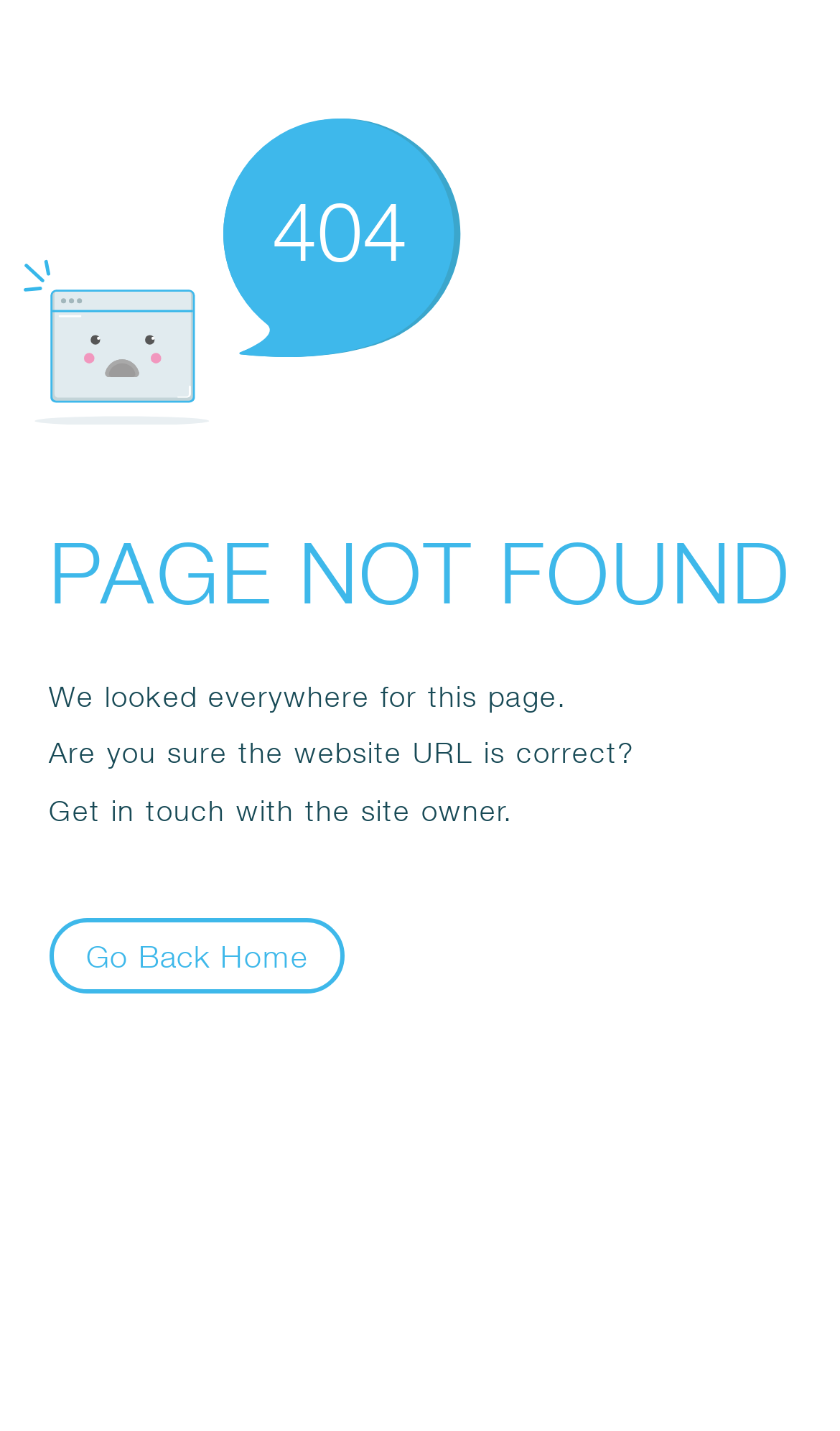Give a one-word or short-phrase answer to the following question: 
What is the suggestion to the user?

Get in touch with the site owner